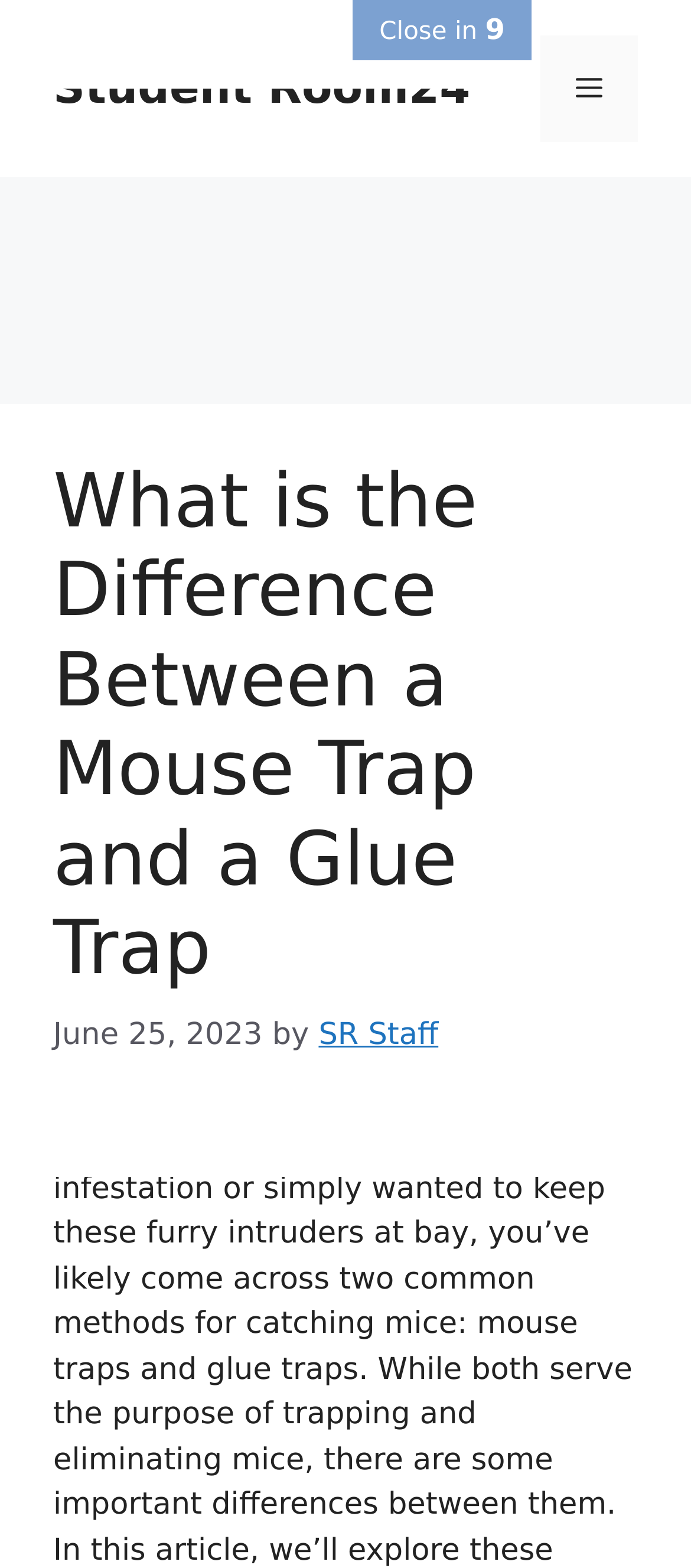What is the category of the content?
Please craft a detailed and exhaustive response to the question.

I found the category of the content by looking at the header element in the content section, which is labeled 'Content'.